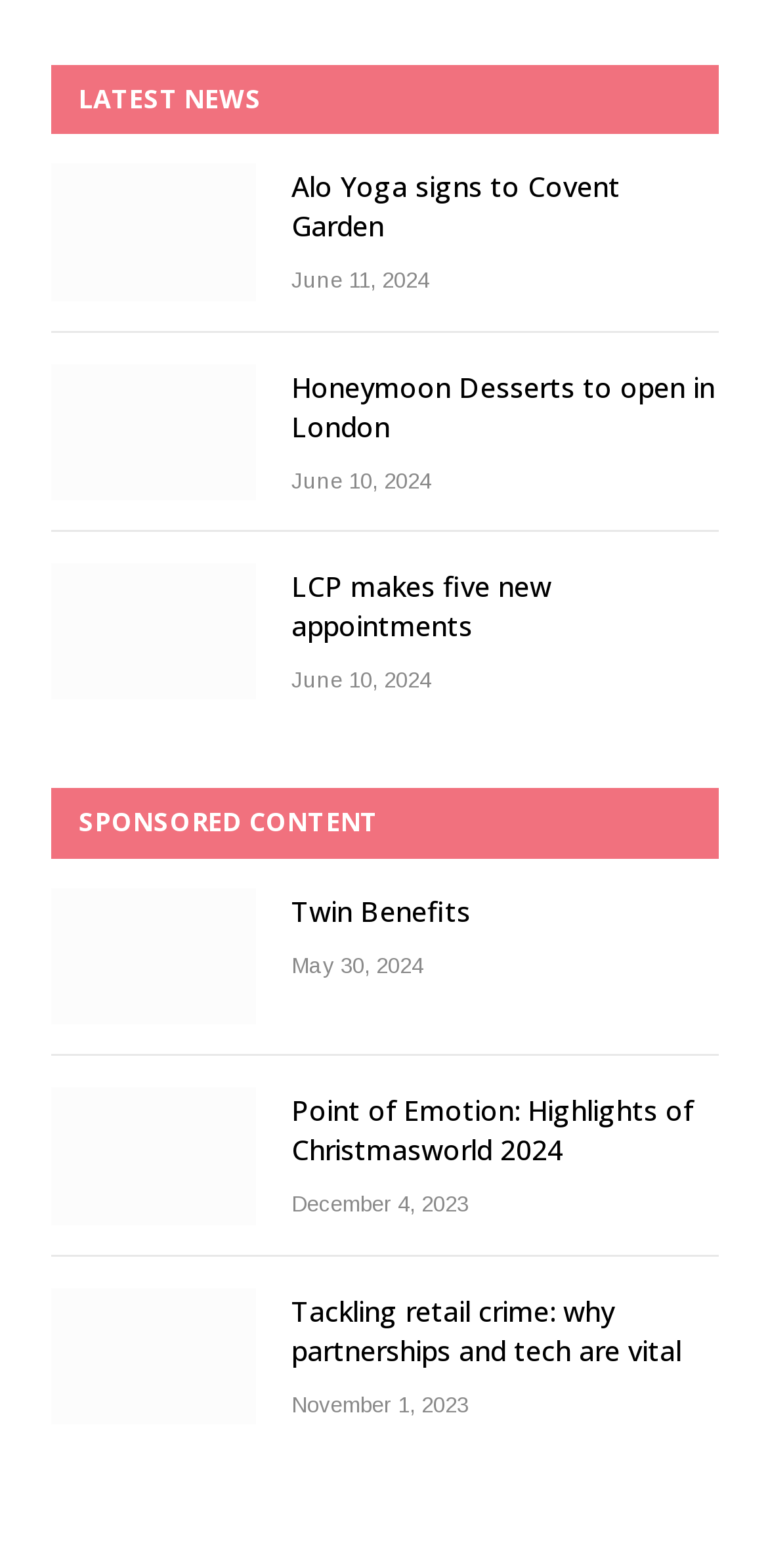Find the bounding box of the web element that fits this description: "Twin Benefits".

[0.379, 0.569, 0.613, 0.593]